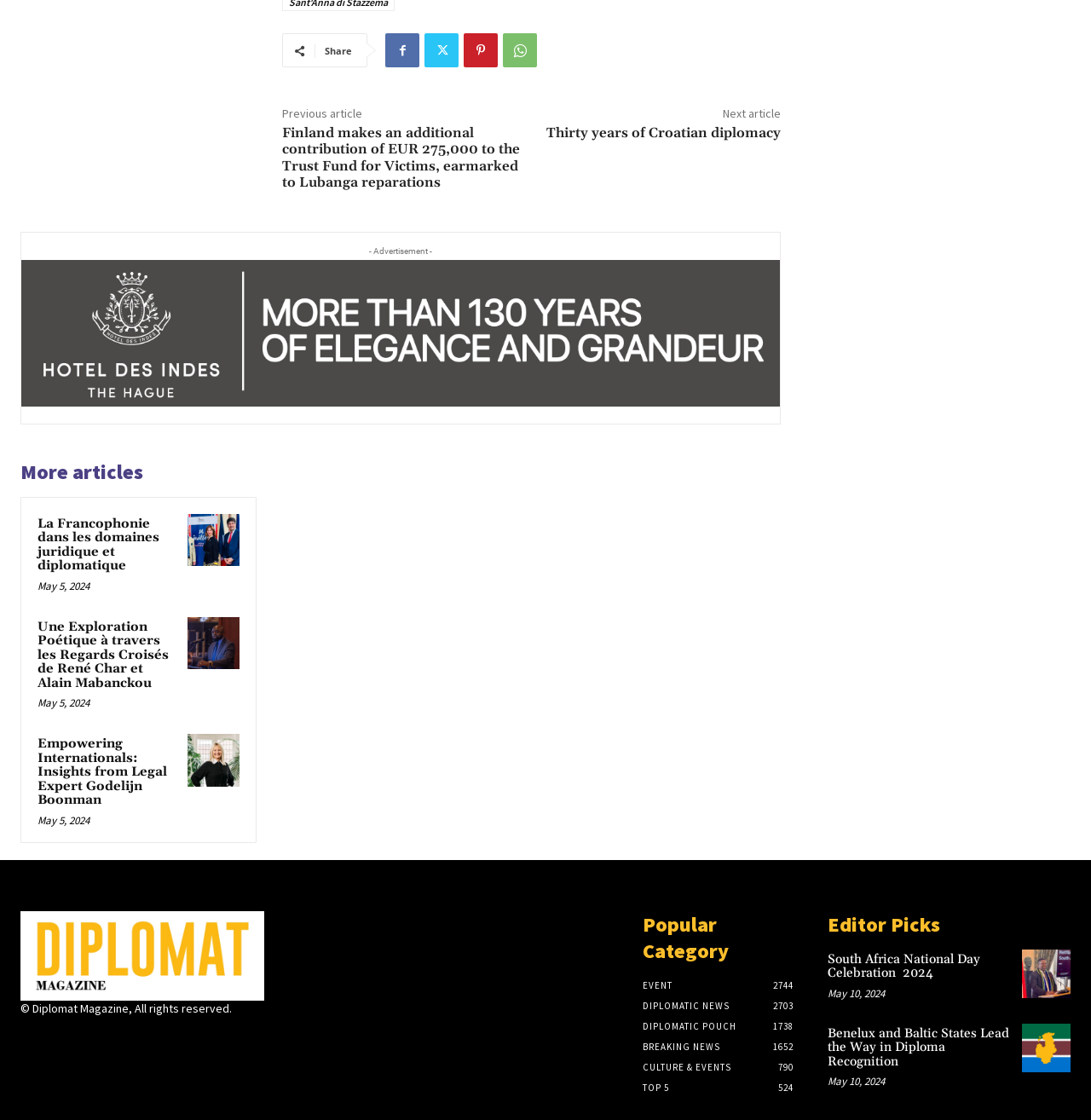Identify the bounding box for the element characterized by the following description: "Event2744".

[0.589, 0.874, 0.616, 0.885]